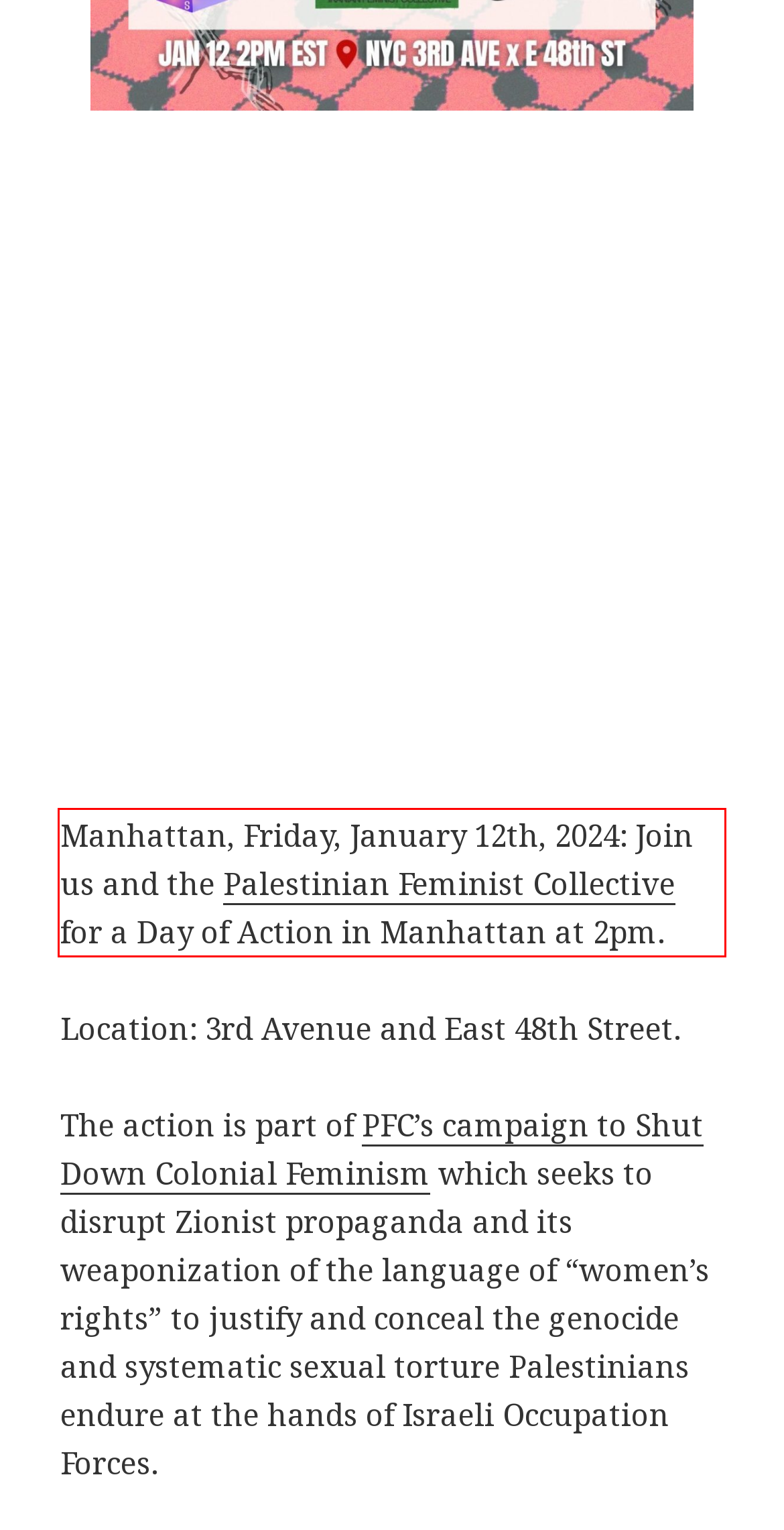You are provided with a screenshot of a webpage featuring a red rectangle bounding box. Extract the text content within this red bounding box using OCR.

Manhattan, Friday, January 12th, 2024: Join us and the Palestinian Feminist Collective for a Day of Action in Manhattan at 2pm.